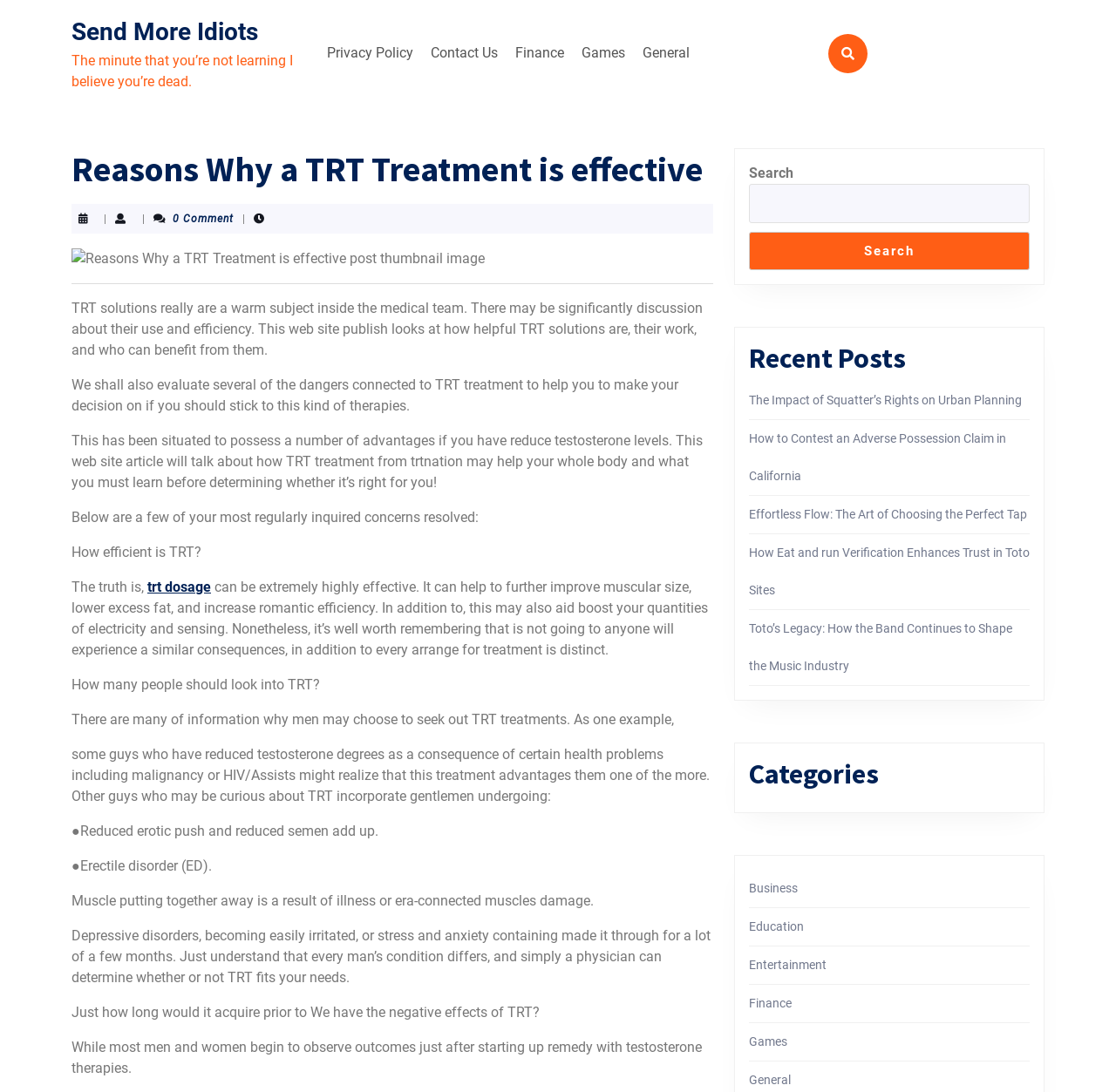Locate the coordinates of the bounding box for the clickable region that fulfills this instruction: "Click on the 'Privacy Policy' link".

[0.287, 0.033, 0.377, 0.065]